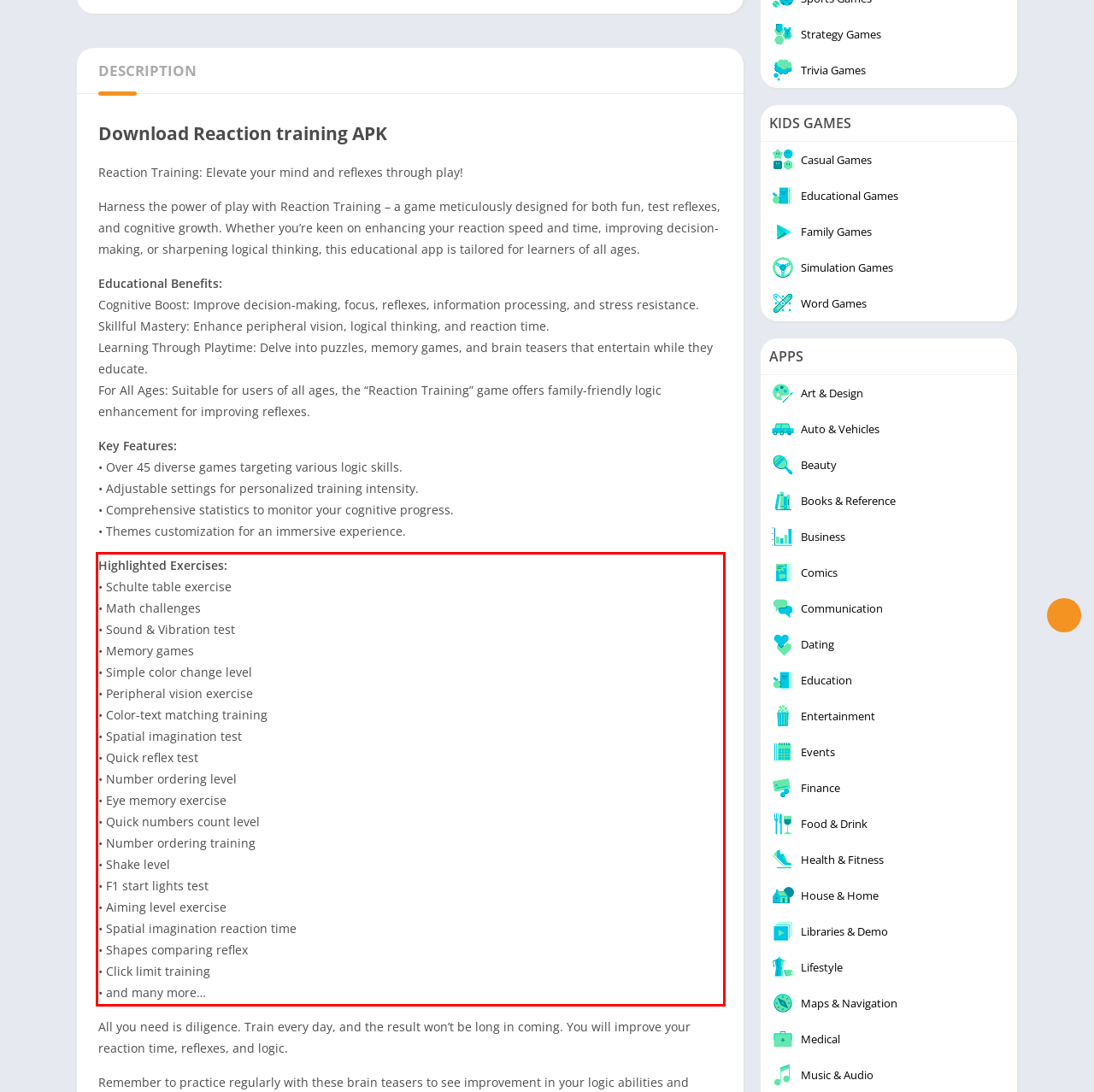Identify the text within the red bounding box on the webpage screenshot and generate the extracted text content.

Highlighted Exercises: • Schulte table exercise • Math challenges • Sound & Vibration test • Memory games • Simple color change level • Peripheral vision exercise • Color-text matching training • Spatial imagination test • Quick reflex test • Number ordering level • Eye memory exercise • Quick numbers count level • Number ordering training • Shake level • F1 start lights test • Aiming level exercise • Spatial imagination reaction time • Shapes comparing reflex • Click limit training • and many more…